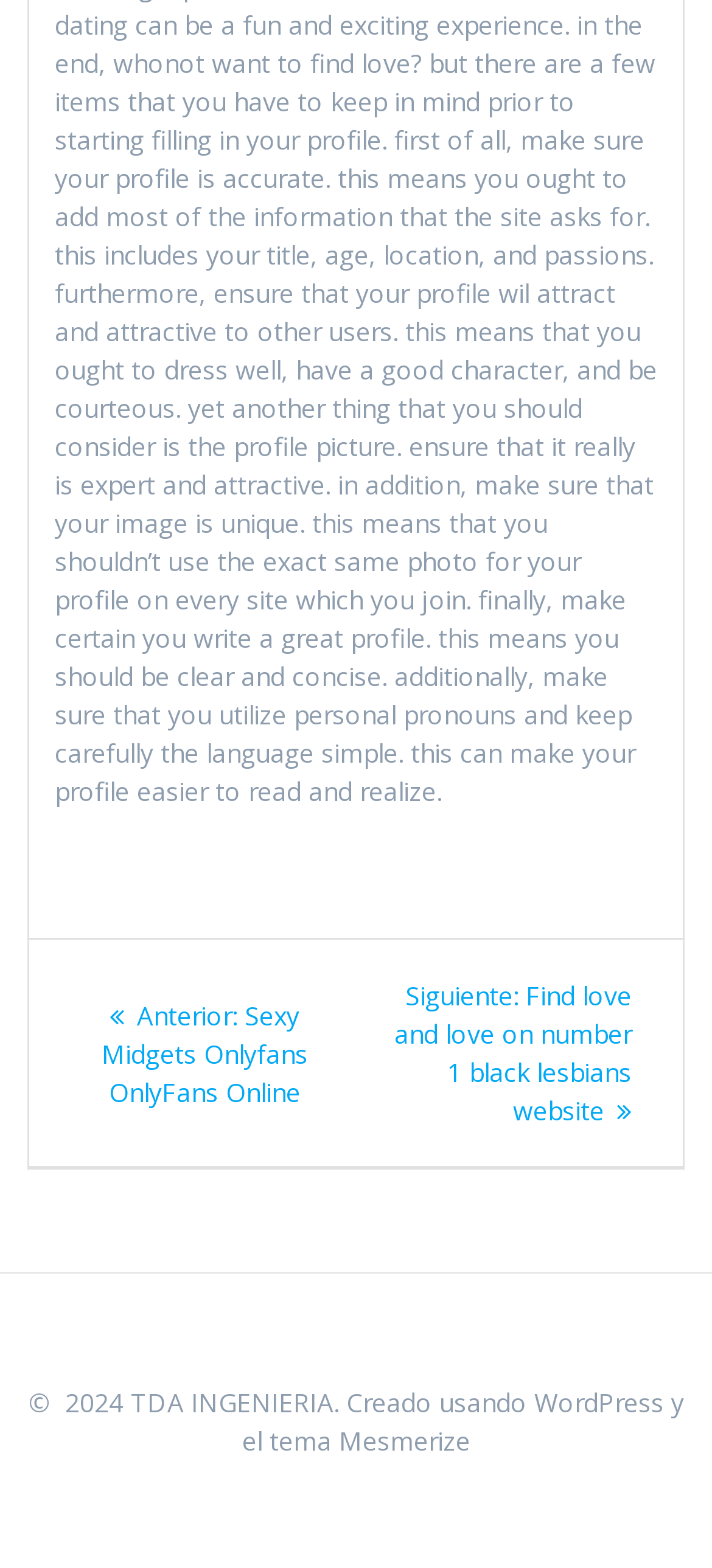Using the provided description: "tema Mesmerize", find the bounding box coordinates of the corresponding UI element. The output should be four float numbers between 0 and 1, in the format [left, top, right, bottom].

[0.378, 0.908, 0.66, 0.93]